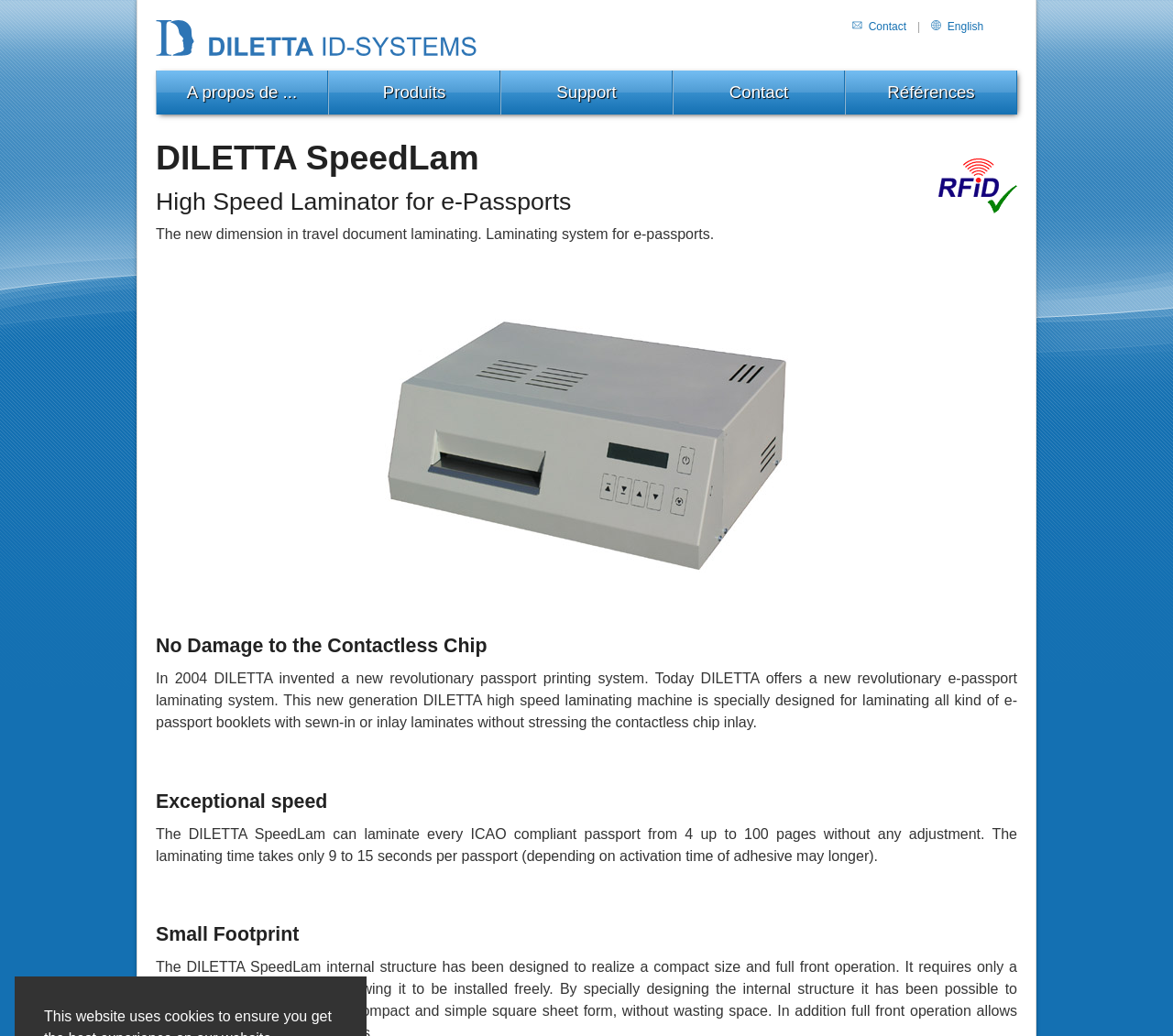How long does it take to laminate a passport?
Refer to the image and answer the question using a single word or phrase.

9 to 15 seconds